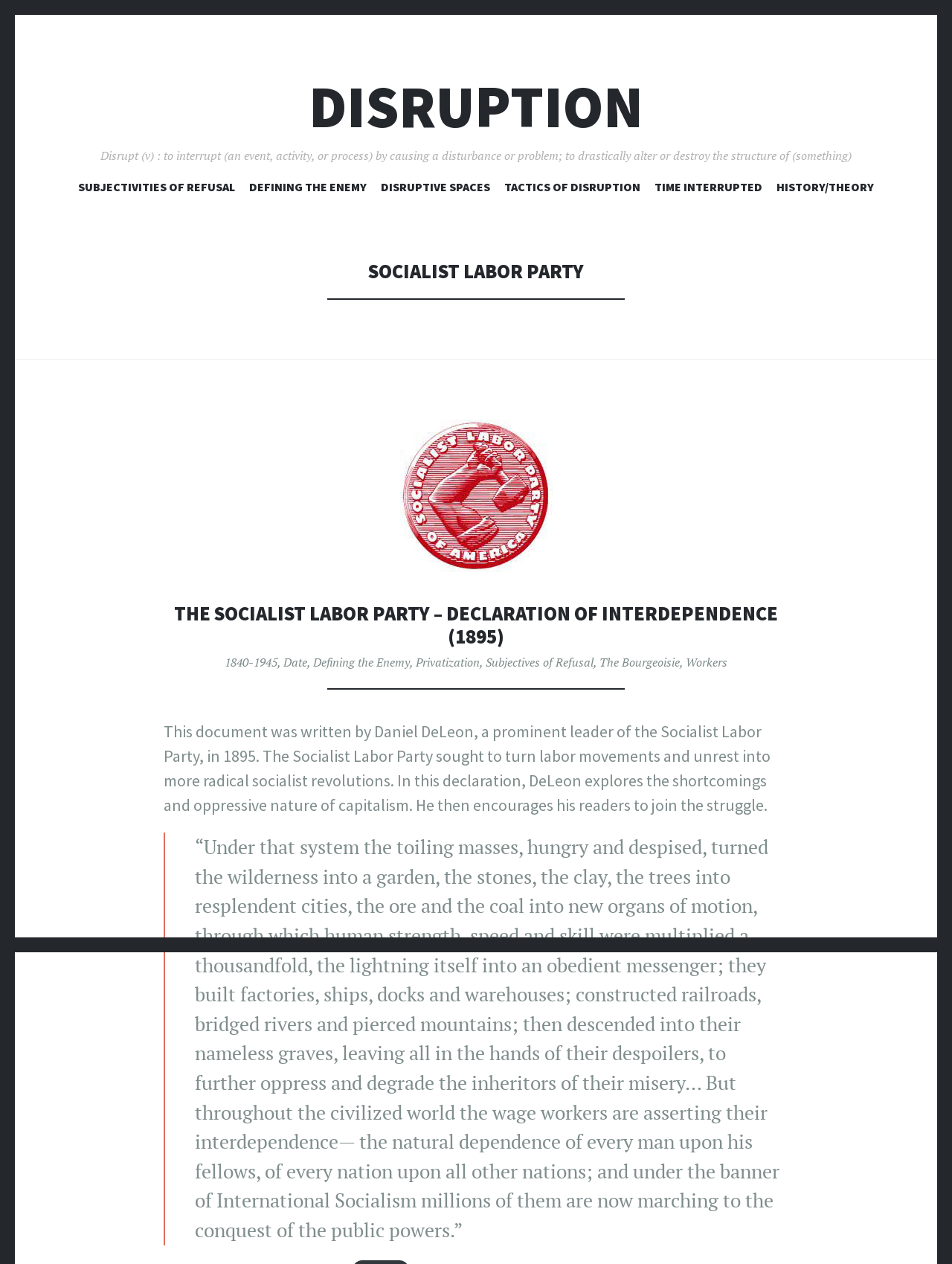Determine the bounding box coordinates for the UI element with the following description: "Defining The Enemy". The coordinates should be four float numbers between 0 and 1, represented as [left, top, right, bottom].

[0.262, 0.142, 0.385, 0.158]